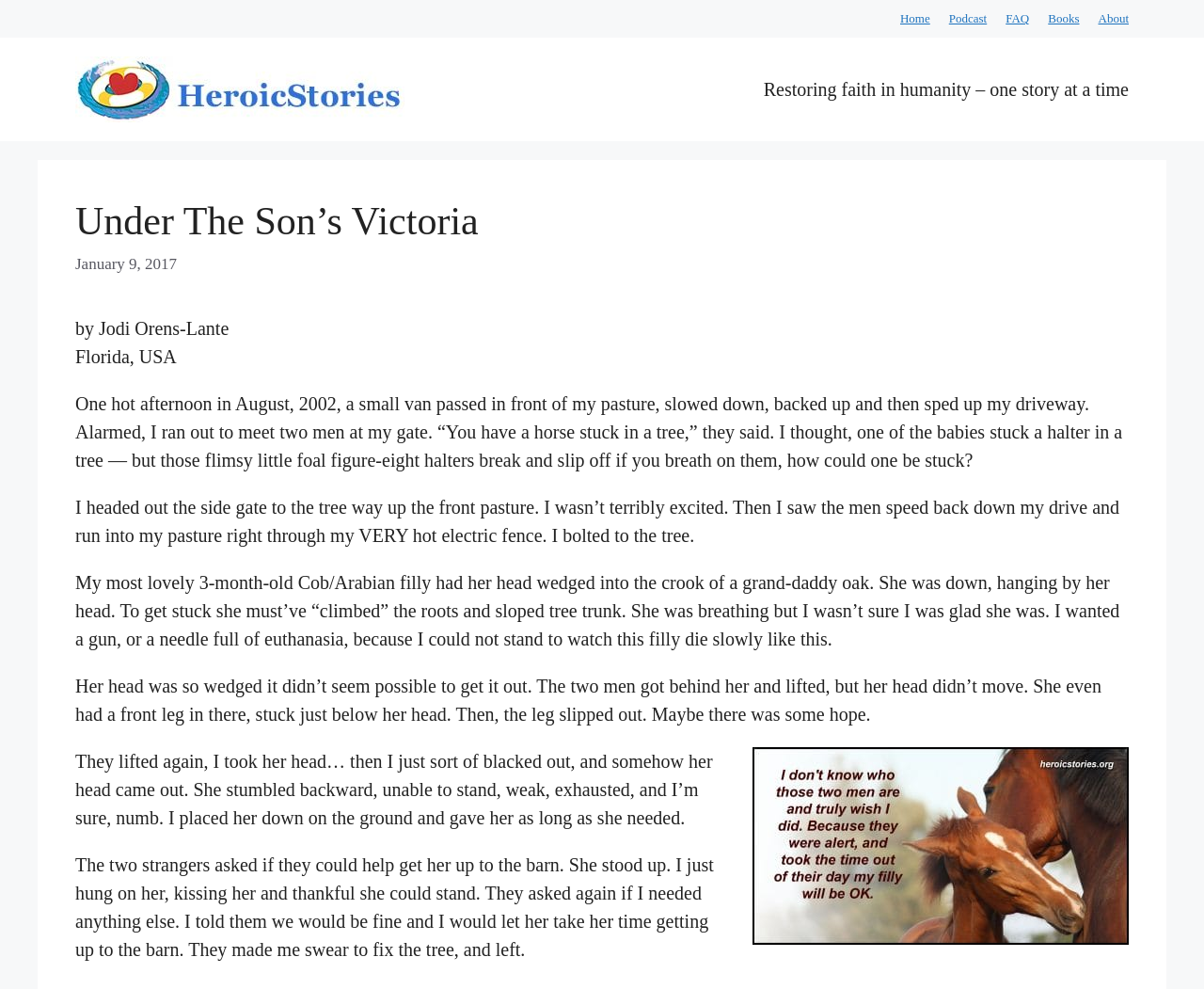Please determine the bounding box coordinates for the element with the description: "alt="HeroicStories"".

[0.062, 0.077, 0.336, 0.098]